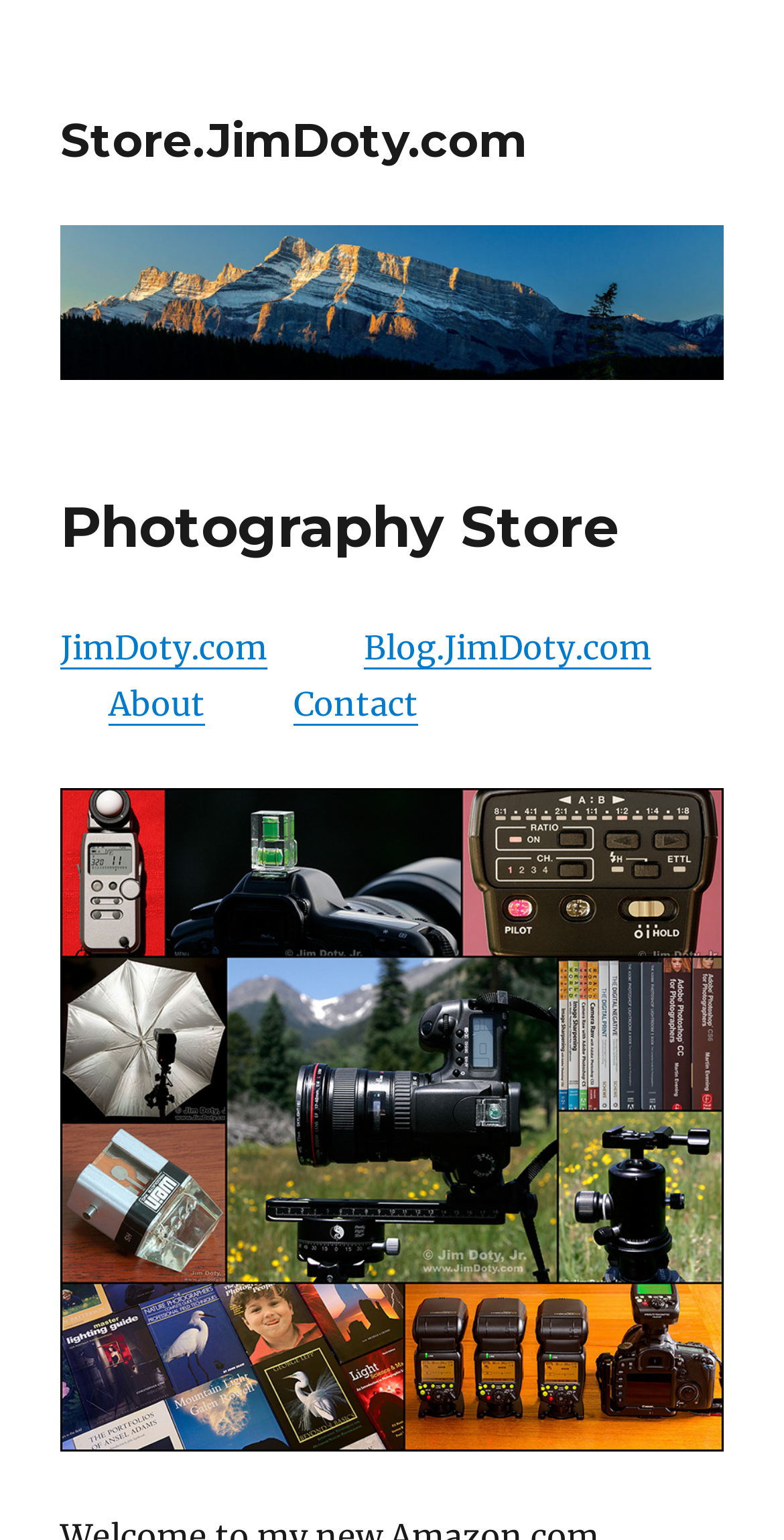Observe the image and answer the following question in detail: What is the purpose of the image on the webpage?

The image on the webpage is likely used as a logo or for branding purposes, as it is located next to the 'Store.JimDoty.com' link and has the same bounding box coordinates. Its presence suggests that it is an important element for the website's identity.